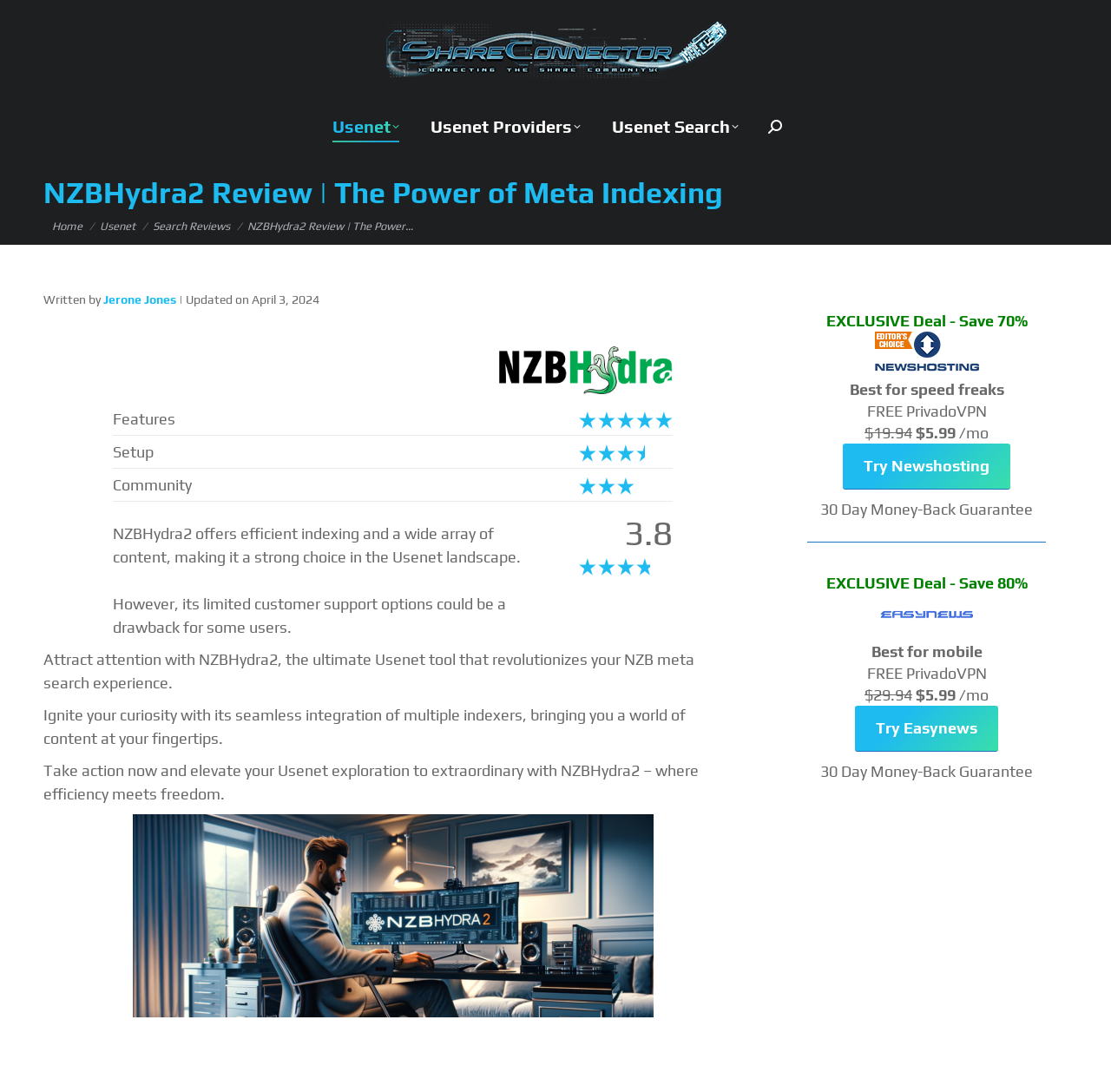Give a detailed overview of the webpage's appearance and contents.

This webpage is a review of NZBHydra2, a Usenet tool that offers efficient indexing and a wide array of content. At the top of the page, there are several links to related topics, including "ShareConnector", "Usenet", "Usenet Providers", and "Usenet Search". Below these links, there is a search bar with a magnifying glass icon.

The main content of the page is divided into sections, with headings and descriptive text. The first section has a heading "NZBHydra2 Review | The Power of Meta Indexing" and includes a brief summary of the tool's features and benefits. Below this, there are links to "Home", "Usenet", and "Search Reviews".

The next section has a heading "Features" and includes a series of images, likely representing different features of NZBHydra2. Below this, there are sections on "Setup", "Community", and a brief review of the tool, highlighting its strengths and weaknesses.

On the right side of the page, there are two promotional boxes, one for "Newshosting" and one for "Easynews", both offering exclusive deals and discounts. Each box includes a brief description, pricing information, and a call-to-action link to try the service.

Throughout the page, there are several images, including logos for ShareConnector and the Usenet providers, as well as icons and graphics to break up the text. The overall layout is organized and easy to follow, with clear headings and concise text.